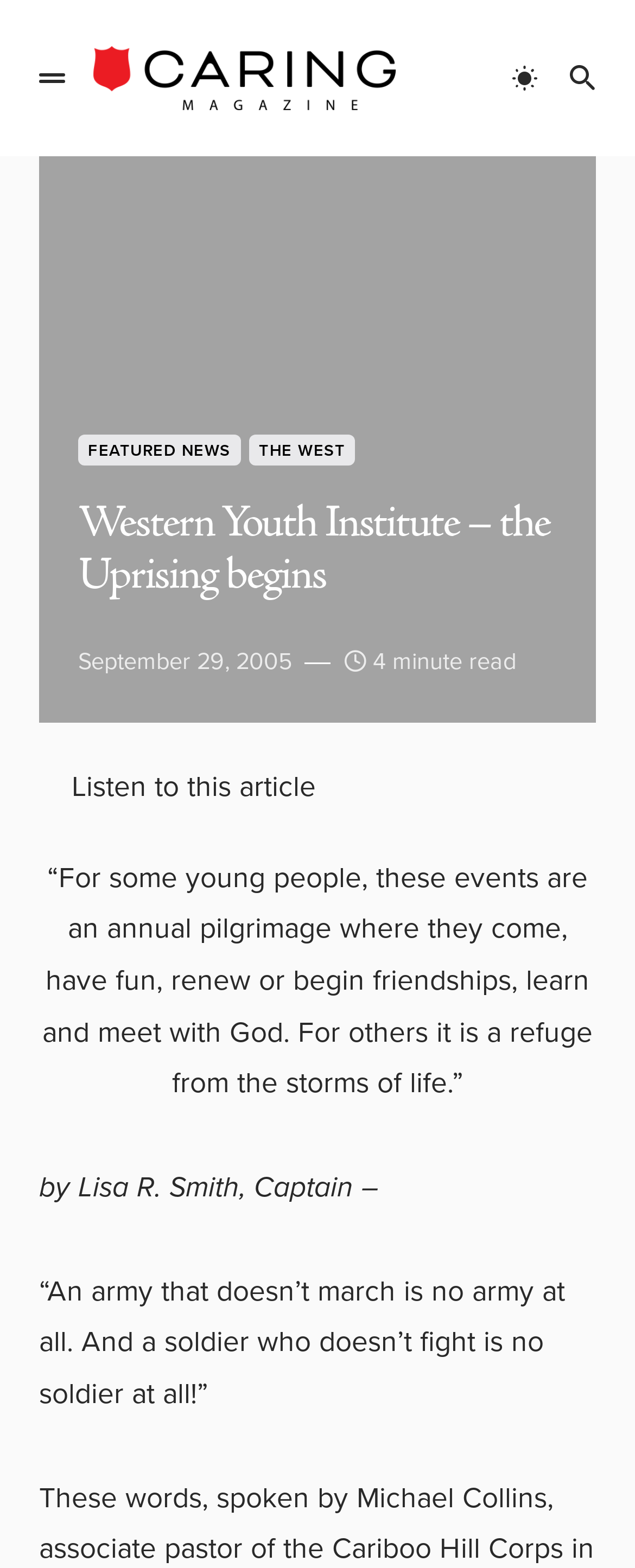Answer the question below using just one word or a short phrase: 
What is the name of the magazine?

Caring Magazine